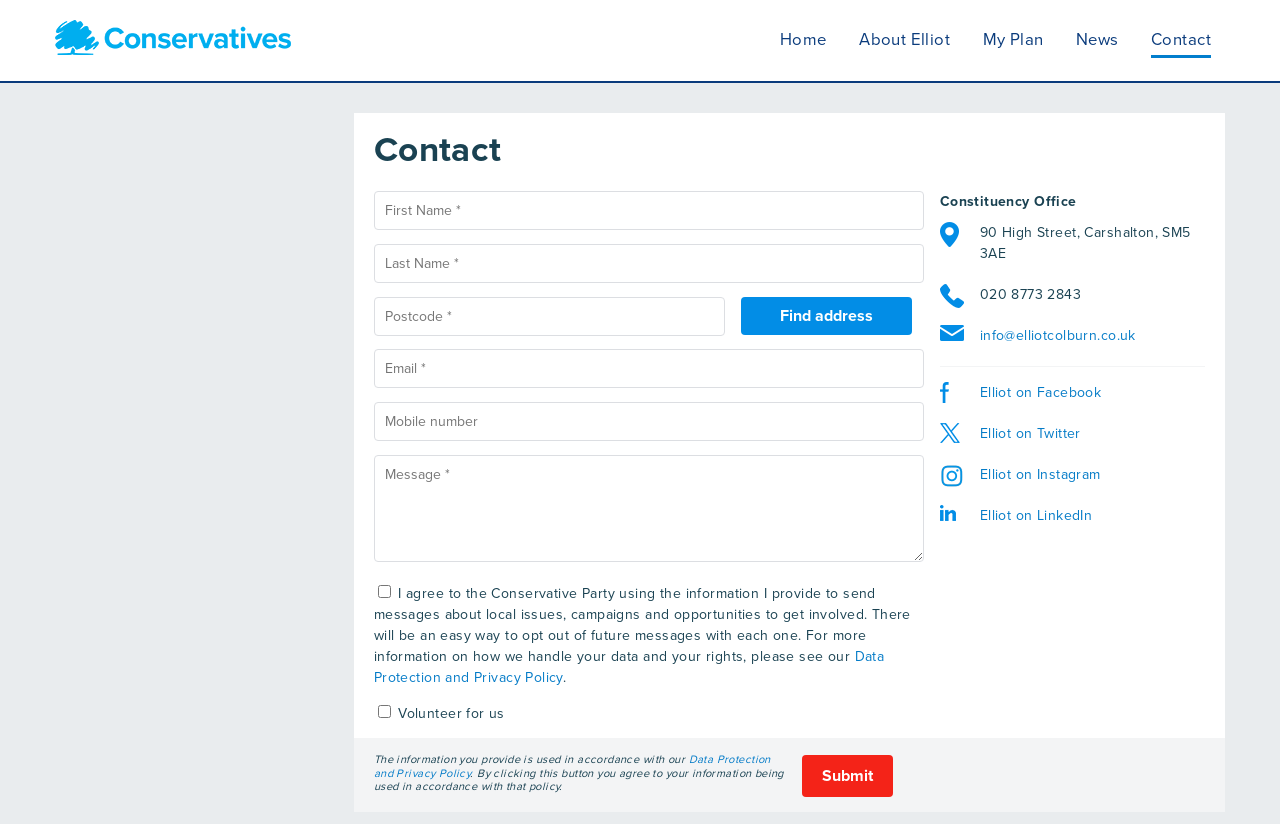Offer an in-depth caption of the entire webpage.

The webpage is about Elliot Colburn, the Conservative Candidate for Carshalton and Wallington, and it appears to be a contact page. At the top left, there is a site logo, and next to it, a navigation menu with links to "Home", "About Elliot", "My Plan", "News", and "Contact". 

Below the navigation menu, there is a heading that says "Contact". Underneath, there is a section with the constituency office's address, phone number, and email. There are also links to Elliot's social media profiles, including Facebook, Twitter, Instagram, and LinkedIn.

The main content of the page is a contact form, which takes up most of the page. The form has fields for first name, last name, postcode, address, email, mobile number, and message. There are also two checkboxes, one for agreeing to the Conservative Party's data protection and privacy policy, and another for volunteering. Below the checkboxes, there is a submit button.

At the bottom of the page, there is a statement about how the provided information will be used in accordance with the data protection and privacy policy, with a link to the policy.